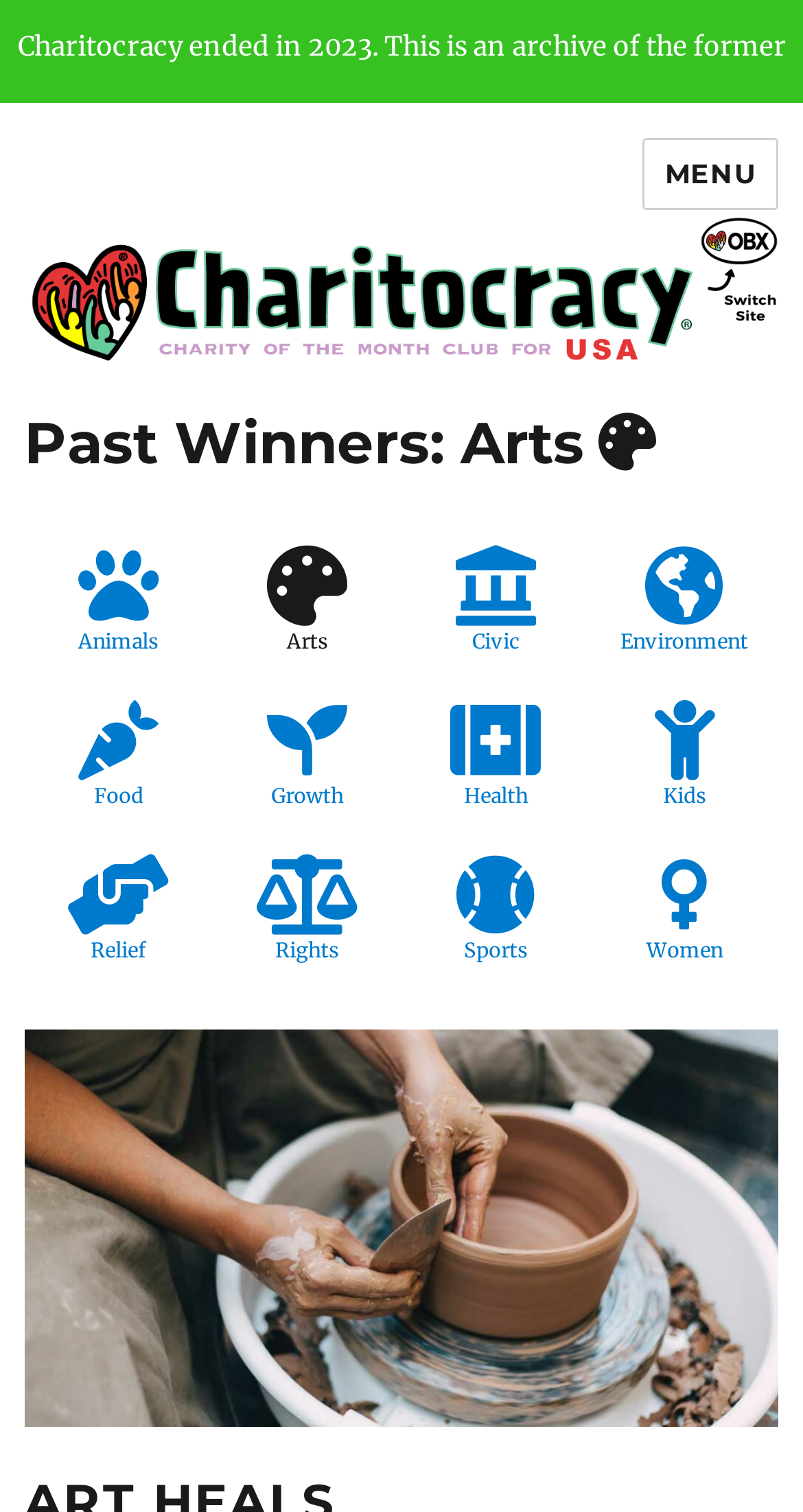Please identify the bounding box coordinates of the area I need to click to accomplish the following instruction: "Visit Charitocracy OBX".

[0.872, 0.139, 0.97, 0.243]